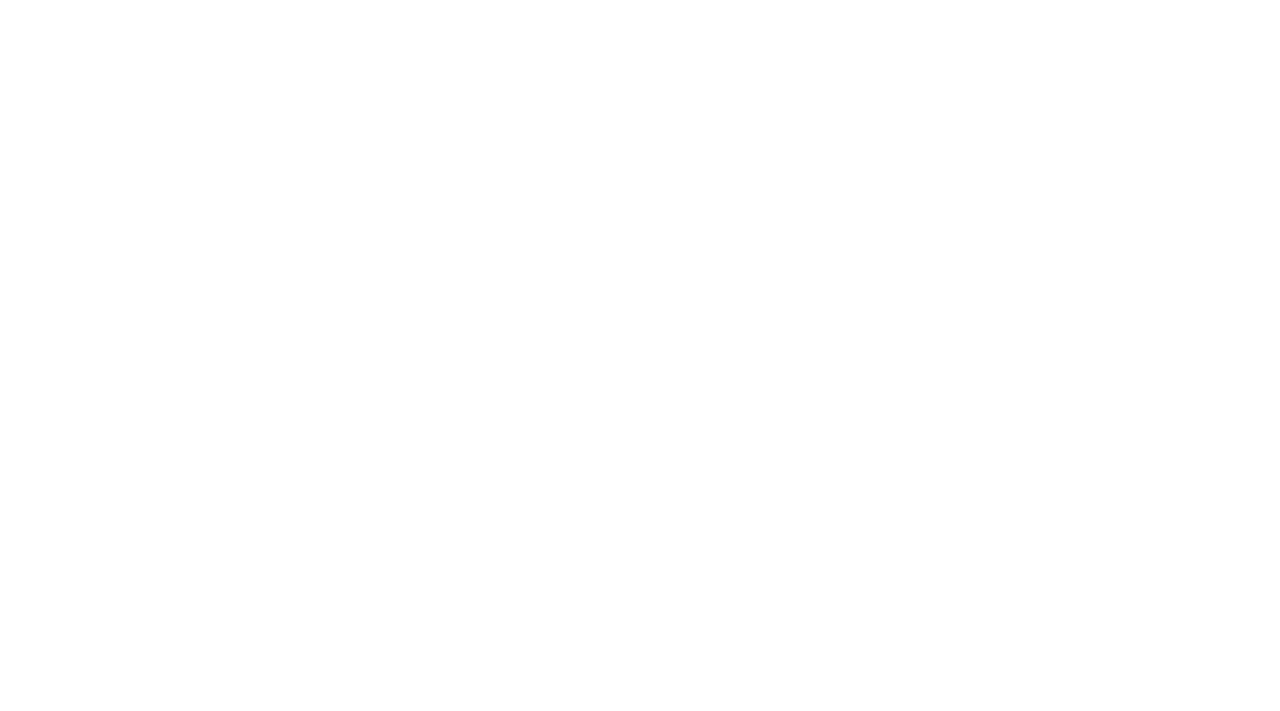Please specify the bounding box coordinates of the region to click in order to perform the following instruction: "Learn about NDIS info".

[0.617, 0.563, 0.671, 0.587]